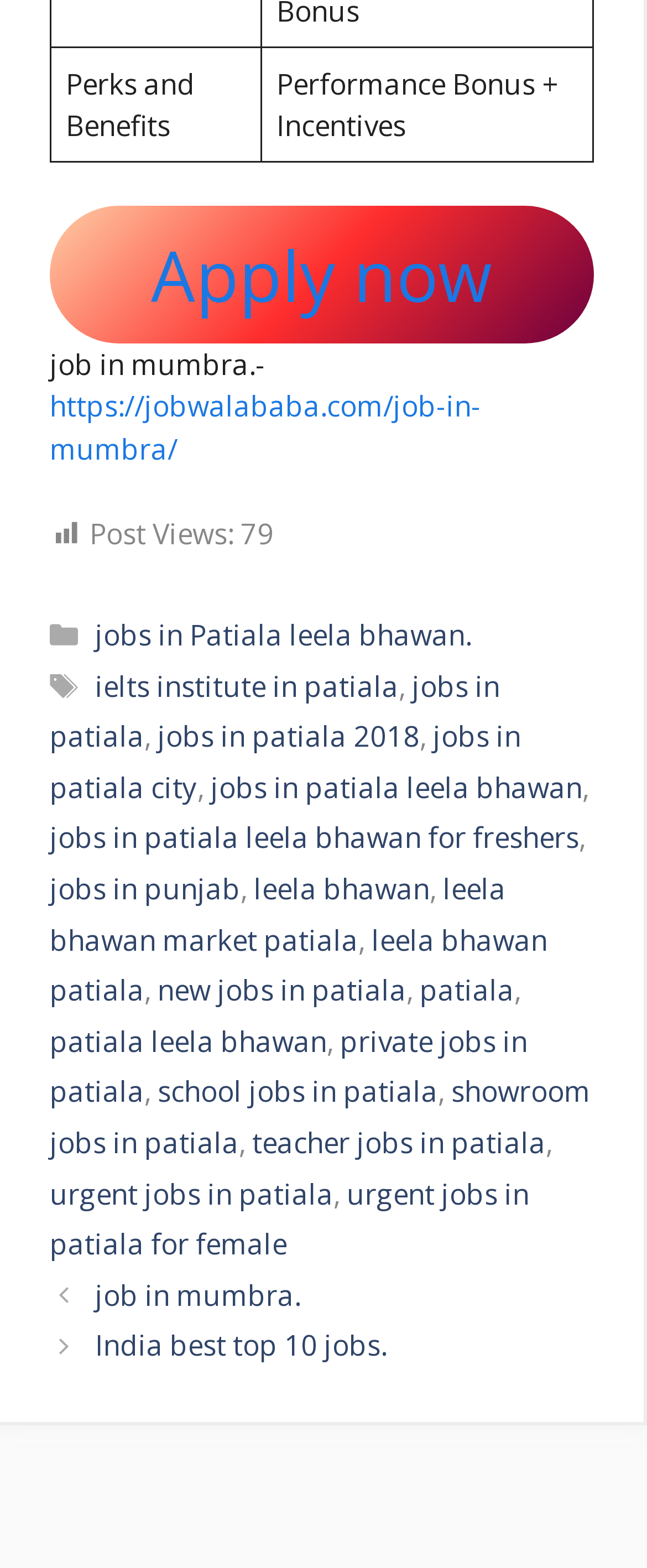Please analyze the image and provide a thorough answer to the question:
What is the text of the first gridcell?

The first gridcell is identified by the element with the ID '829' and type 'gridcell'. The text of this element is 'Perks and Benefits'.